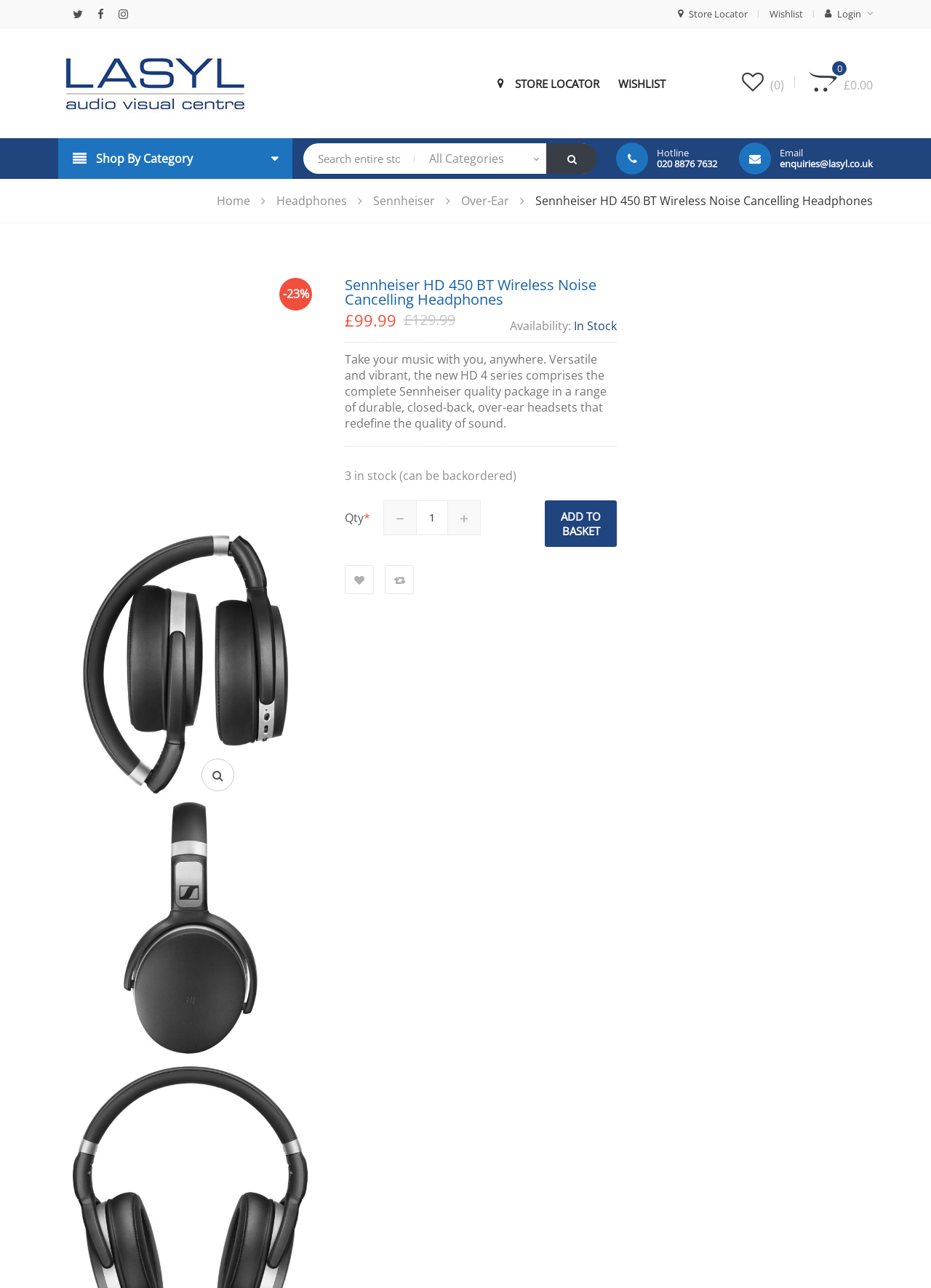Predict the bounding box coordinates of the area that should be clicked to accomplish the following instruction: "View product details". The bounding box coordinates should consist of four float numbers between 0 and 1, i.e., [left, top, right, bottom].

[0.575, 0.15, 0.938, 0.162]